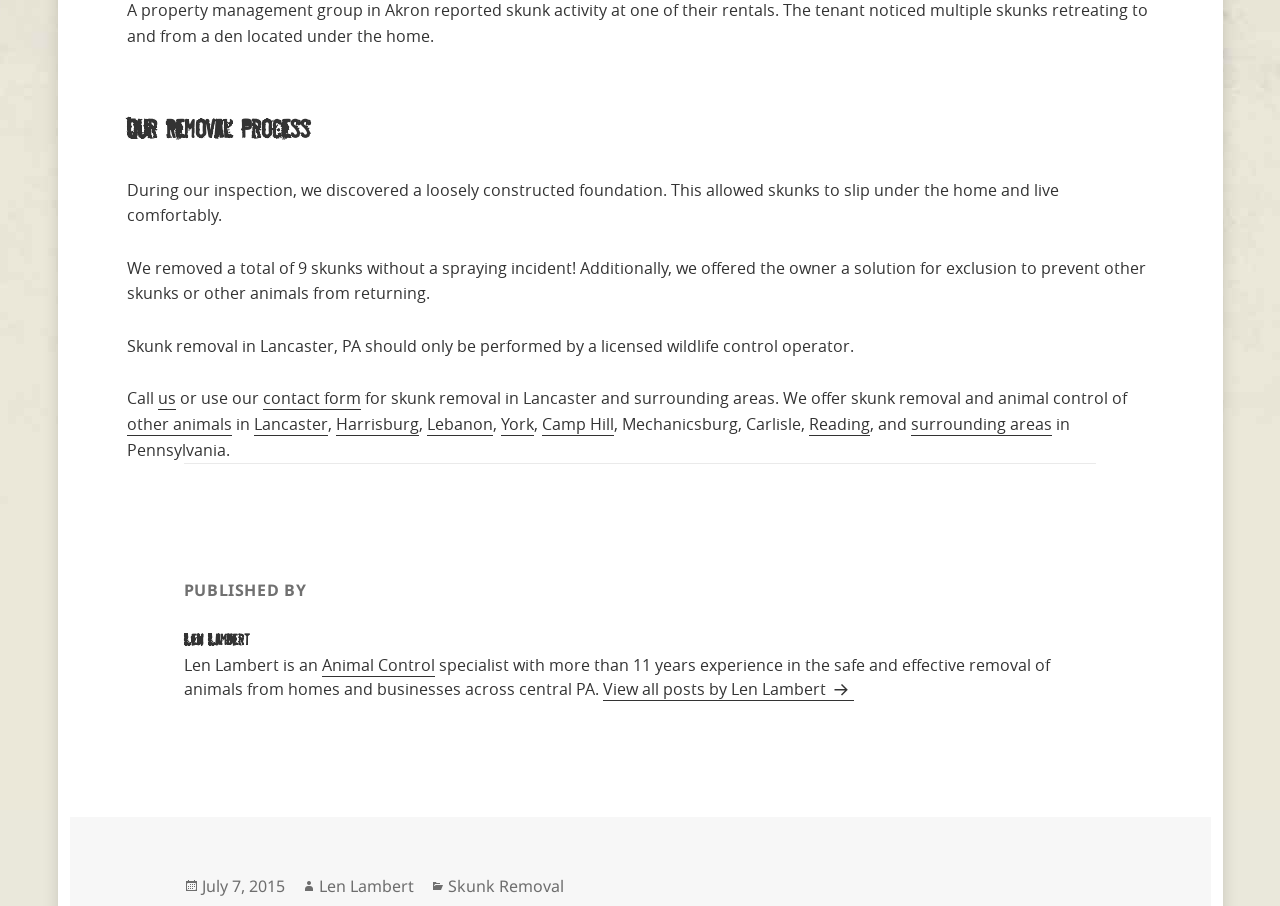Find the bounding box coordinates of the clickable region needed to perform the following instruction: "Click 'us' to contact for skunk removal". The coordinates should be provided as four float numbers between 0 and 1, i.e., [left, top, right, bottom].

[0.123, 0.428, 0.137, 0.453]